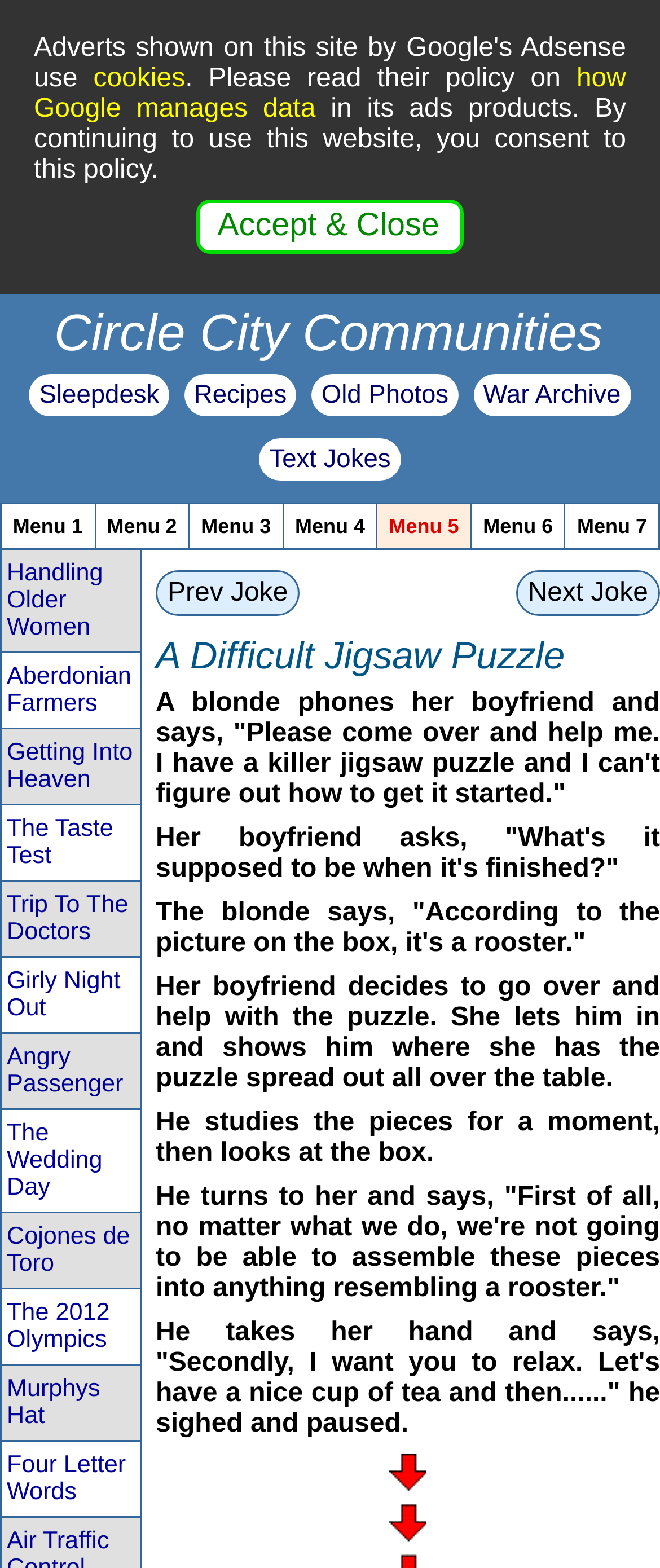Determine the bounding box coordinates for the HTML element described here: "how Google manages data".

[0.051, 0.041, 0.949, 0.079]